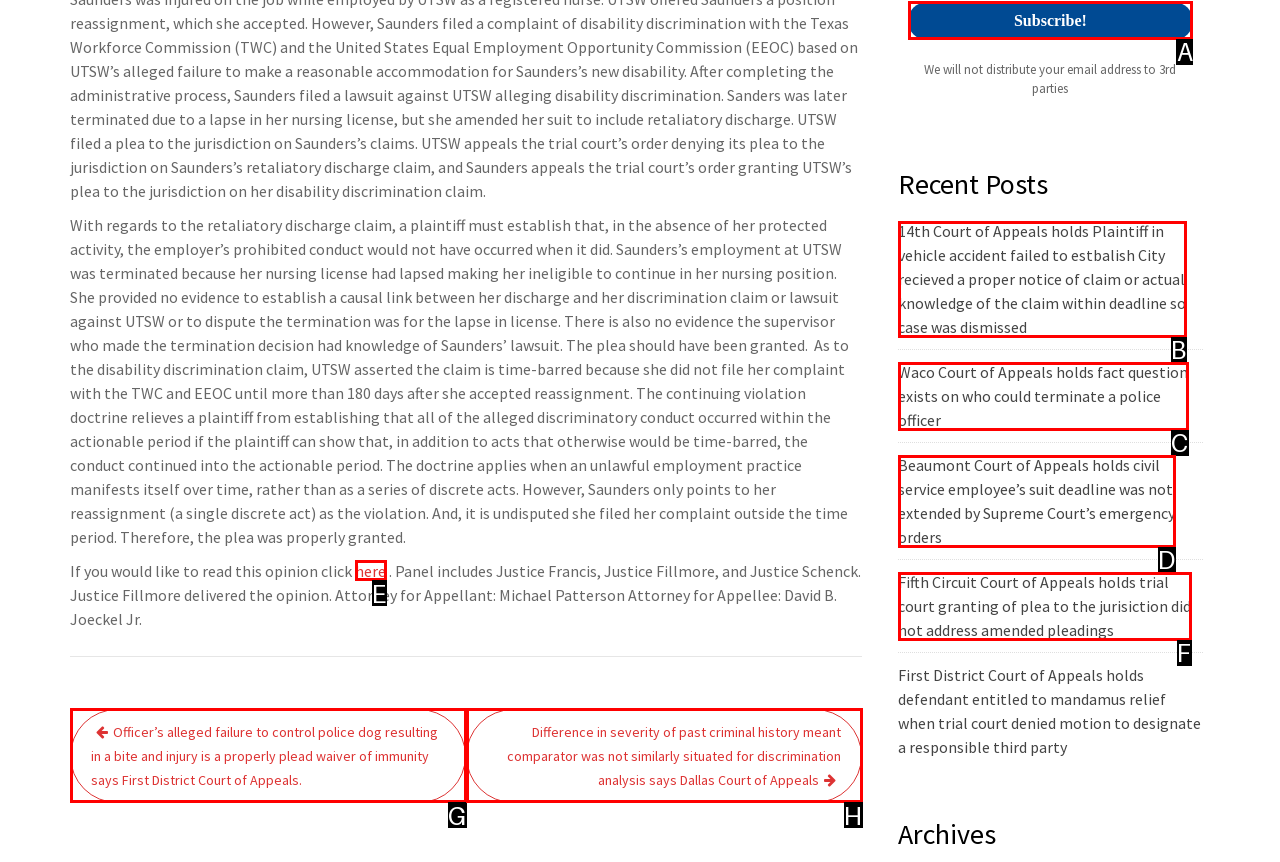Identify the letter of the option that best matches the following description: value="Subscribe!". Respond with the letter directly.

A